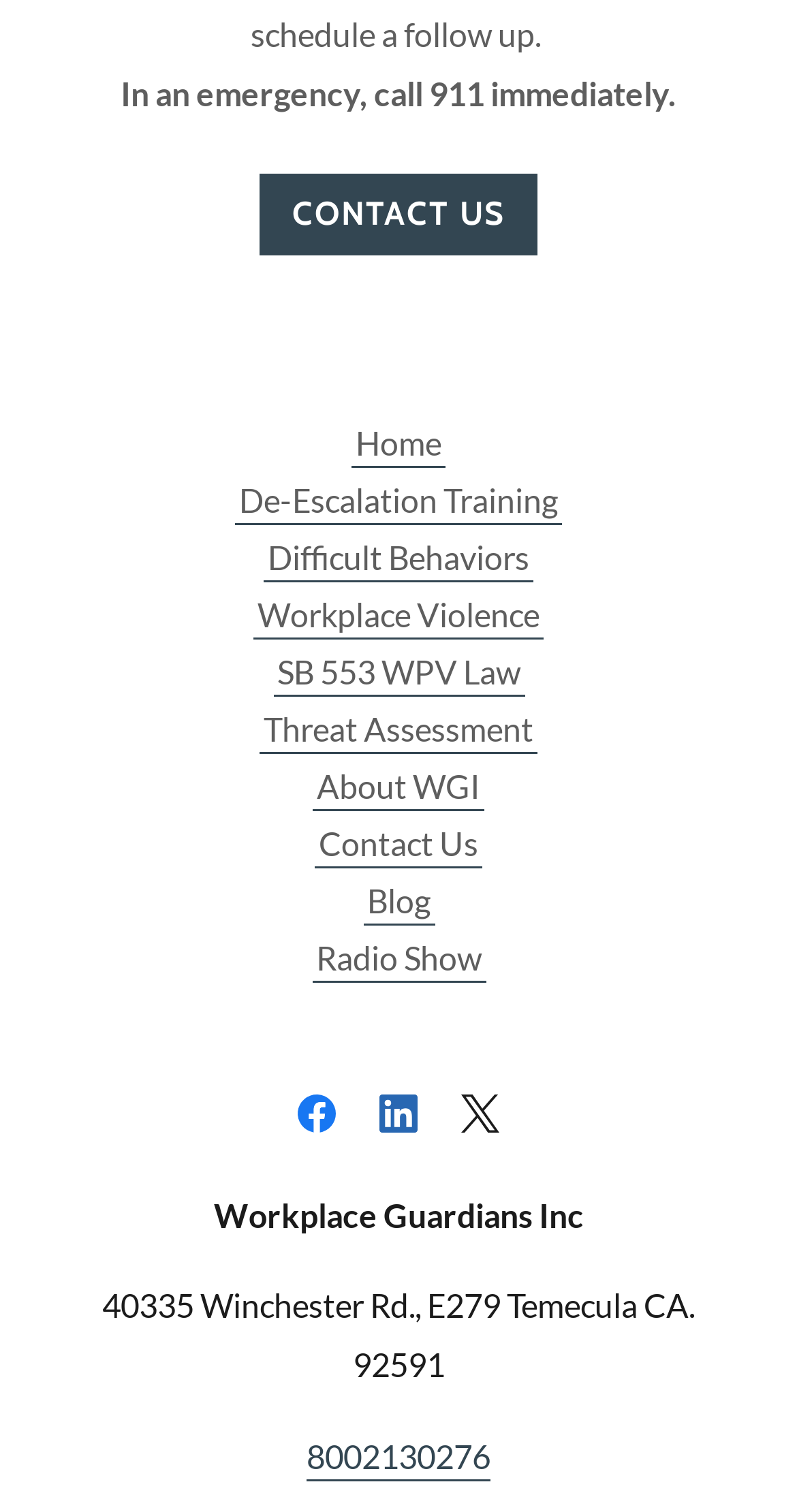Using details from the image, please answer the following question comprehensively:
What is the emergency number?

The emergency number is mentioned at the top of the webpage in a static text element, which says 'In an emergency, call 911 immediately.'